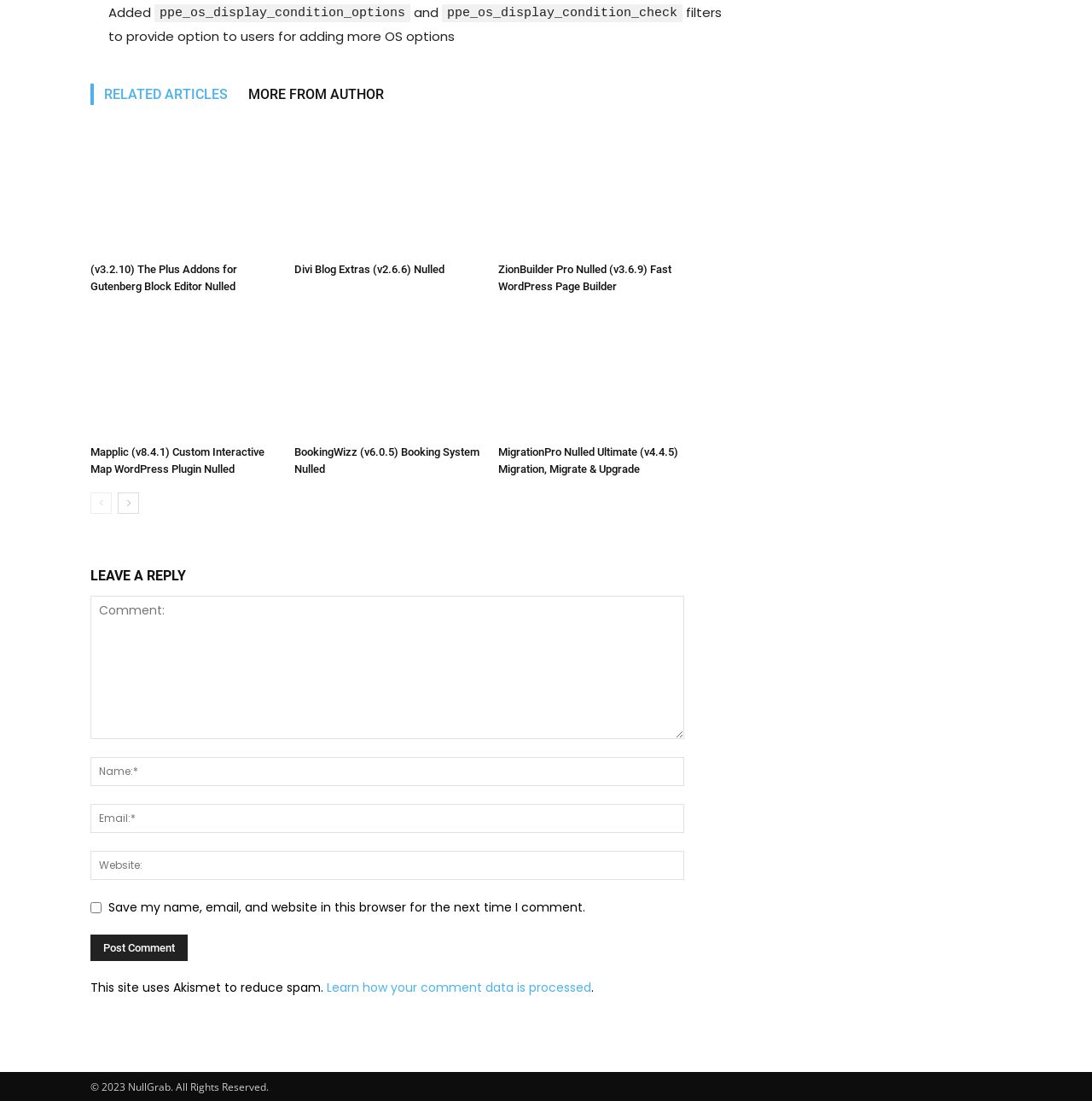Locate the bounding box coordinates of the element to click to perform the following action: 'Click the 'Post Comment' button'. The coordinates should be given as four float values between 0 and 1, in the form of [left, top, right, bottom].

[0.083, 0.849, 0.172, 0.873]